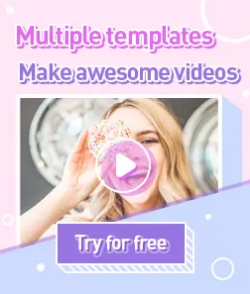Formulate a detailed description of the image content.

The image showcases an inviting promotional graphic designed to attract users to a video creation platform. Featuring playful pastel colors in pink and blue, the design embraces a light-hearted aesthetic. In the foreground, a cheerful woman holds up a colorful dessert, reaching out with a lively expression, symbolizing creativity and fun in video making. At the center, a prominent play button encourages users to engage with video content. Above, the text reads "Multiple templates" in a playful font, followed by "Make awesome videos," highlighting the versatility of the platform. Below, a bold call-to-action button states "Try for free", inviting potential users to explore the service without any commitment. This vibrant imagery effectively encapsulates a user-friendly approach to video production, appealing to a creative audience.